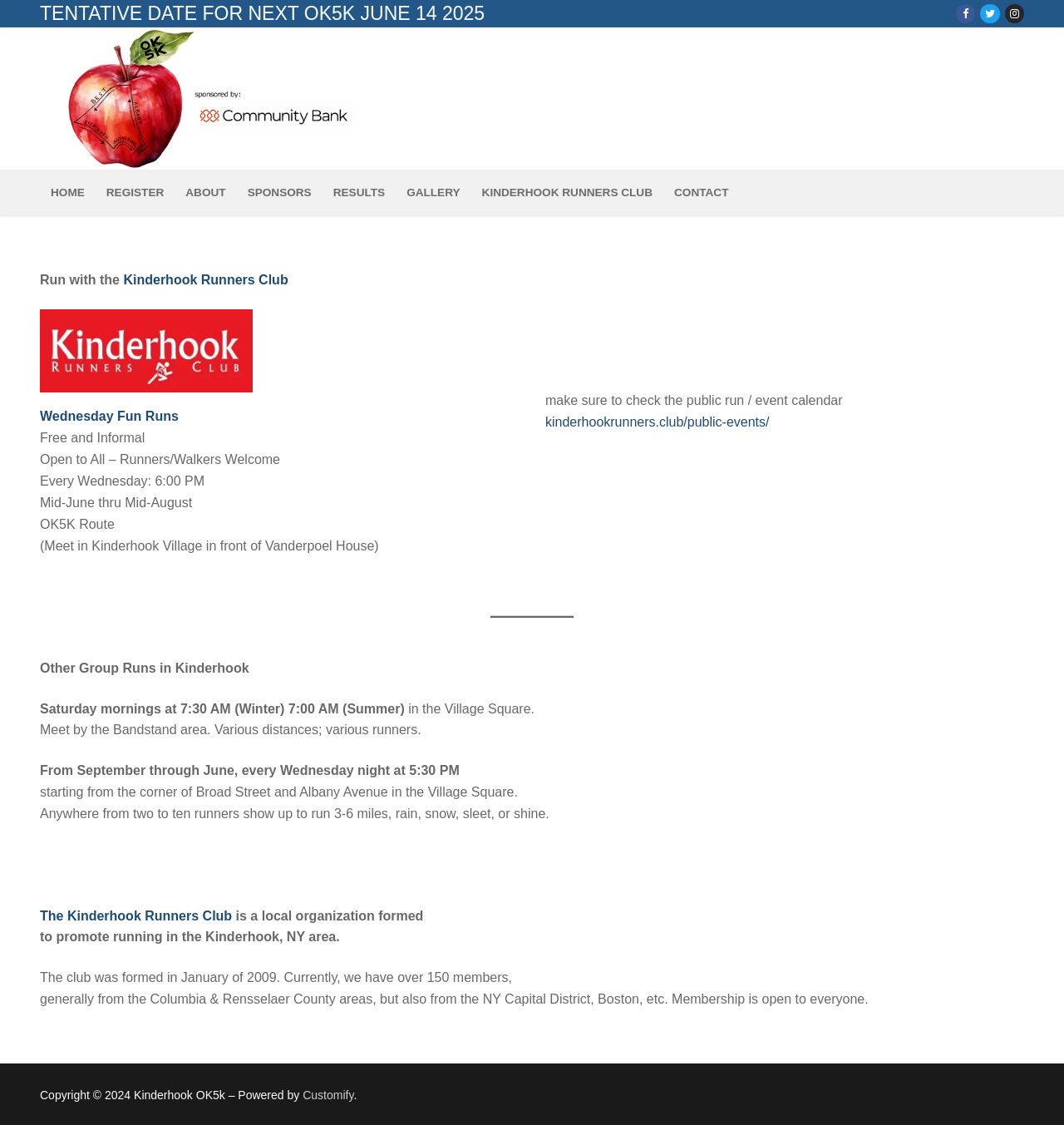Locate the coordinates of the bounding box for the clickable region that fulfills this instruction: "Check the public run/event calendar".

[0.512, 0.369, 0.723, 0.381]